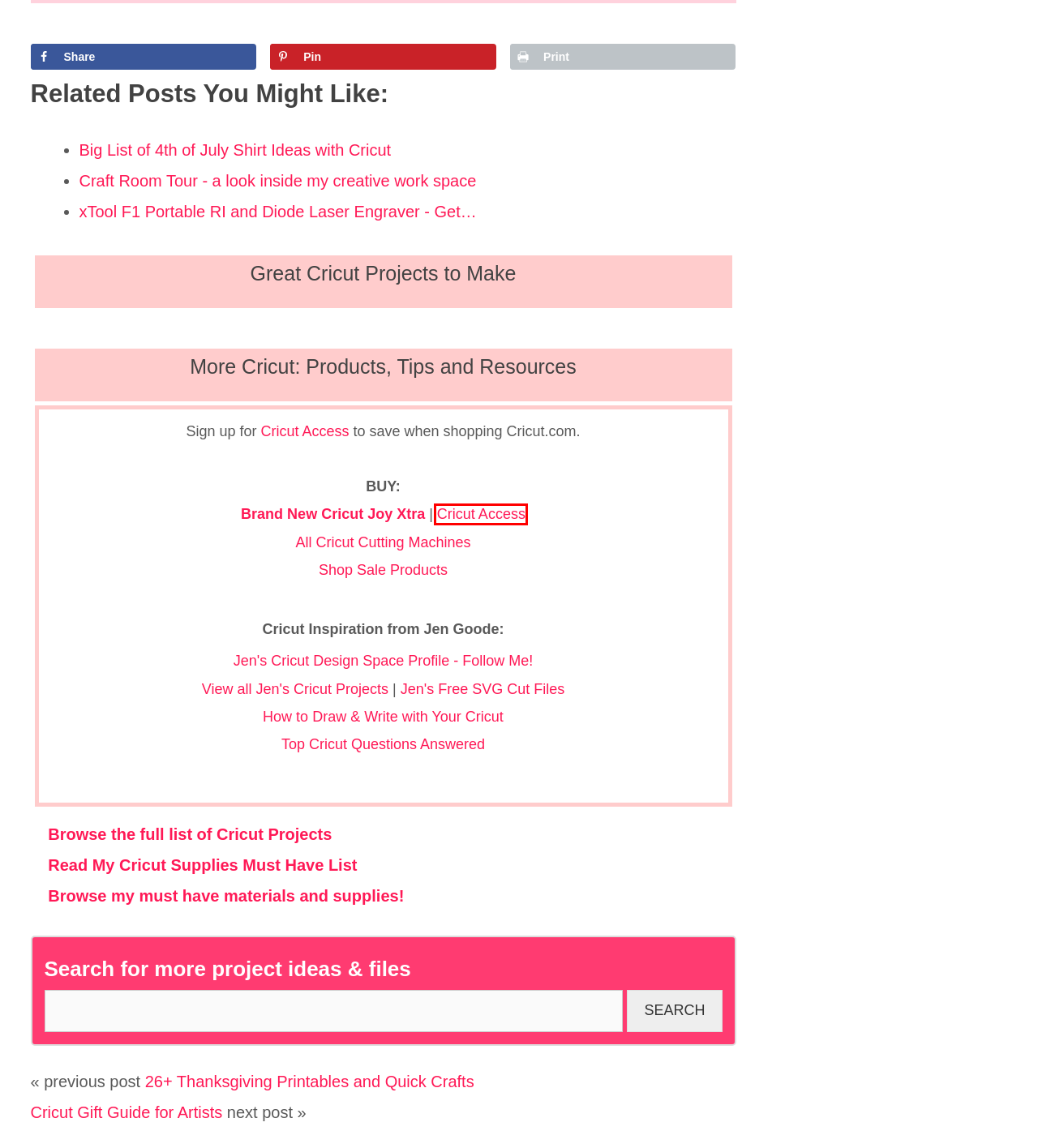You have been given a screenshot of a webpage, where a red bounding box surrounds a UI element. Identify the best matching webpage description for the page that loads after the element in the bounding box is clicked. Options include:
A. Craft Room Tour - a look inside my creative work space - 100 Directions
B. Join Cricut Access | Cricut Shop
C. 26+ Thanksgiving Printables and Quick Crafts - 100 Directions
D. Over 100 Projects to Make with Your Cricut Machine - 100 Directions
E. xTool F1 Portable RI and Diode Laser Engraver - Get Started Guide - 100 Directions
F. Top Cricut Maker Questions Answered - 100 Directions
G. JGoode Designs – Art & Design by Jen Goode
H. Big List of 4th of July Shirt Ideas with Cricut - 100 Directions

B